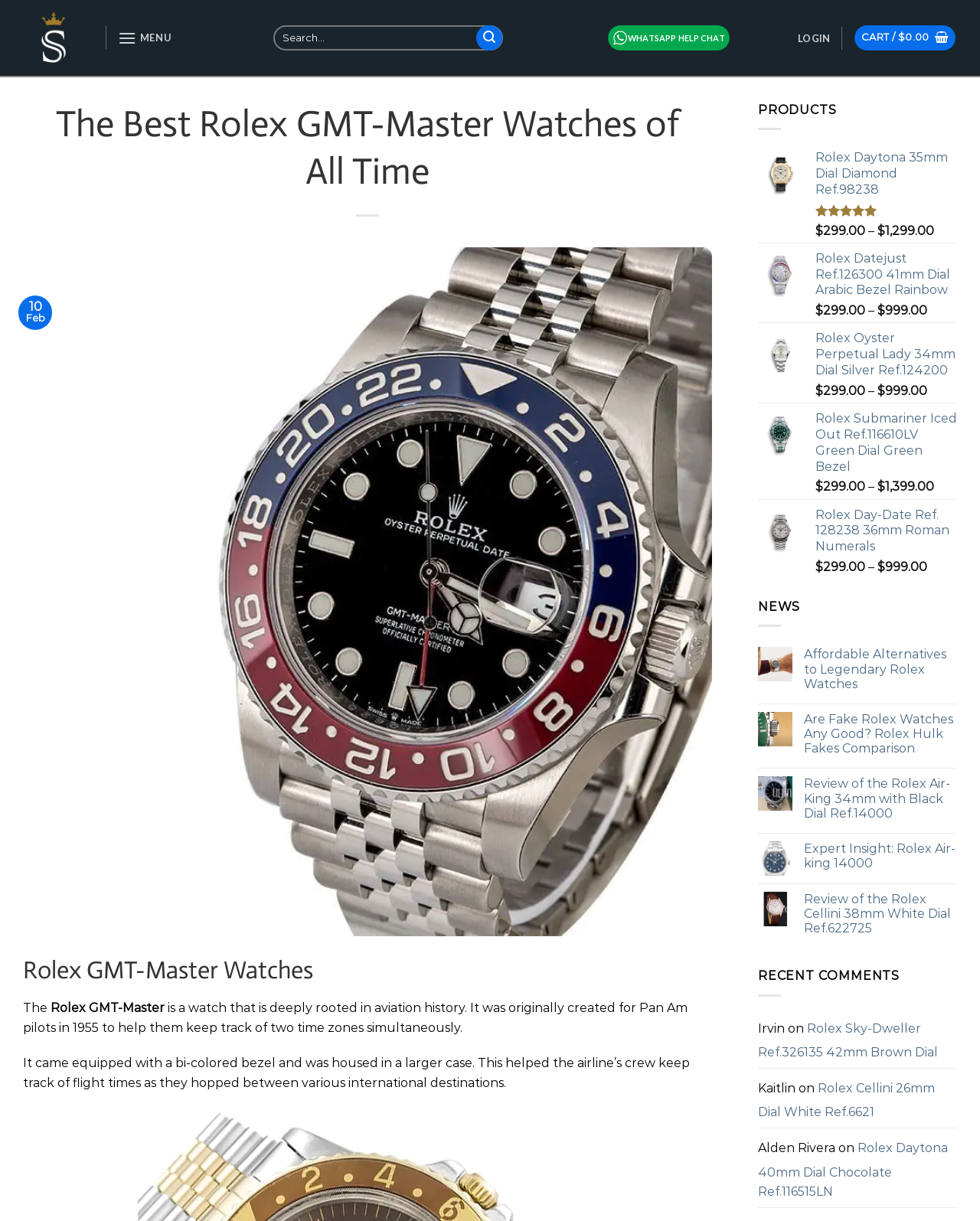Find the bounding box coordinates of the clickable area required to complete the following action: "Read the article about Affordable Alternatives to Legendary Rolex Watches".

[0.82, 0.53, 0.977, 0.566]